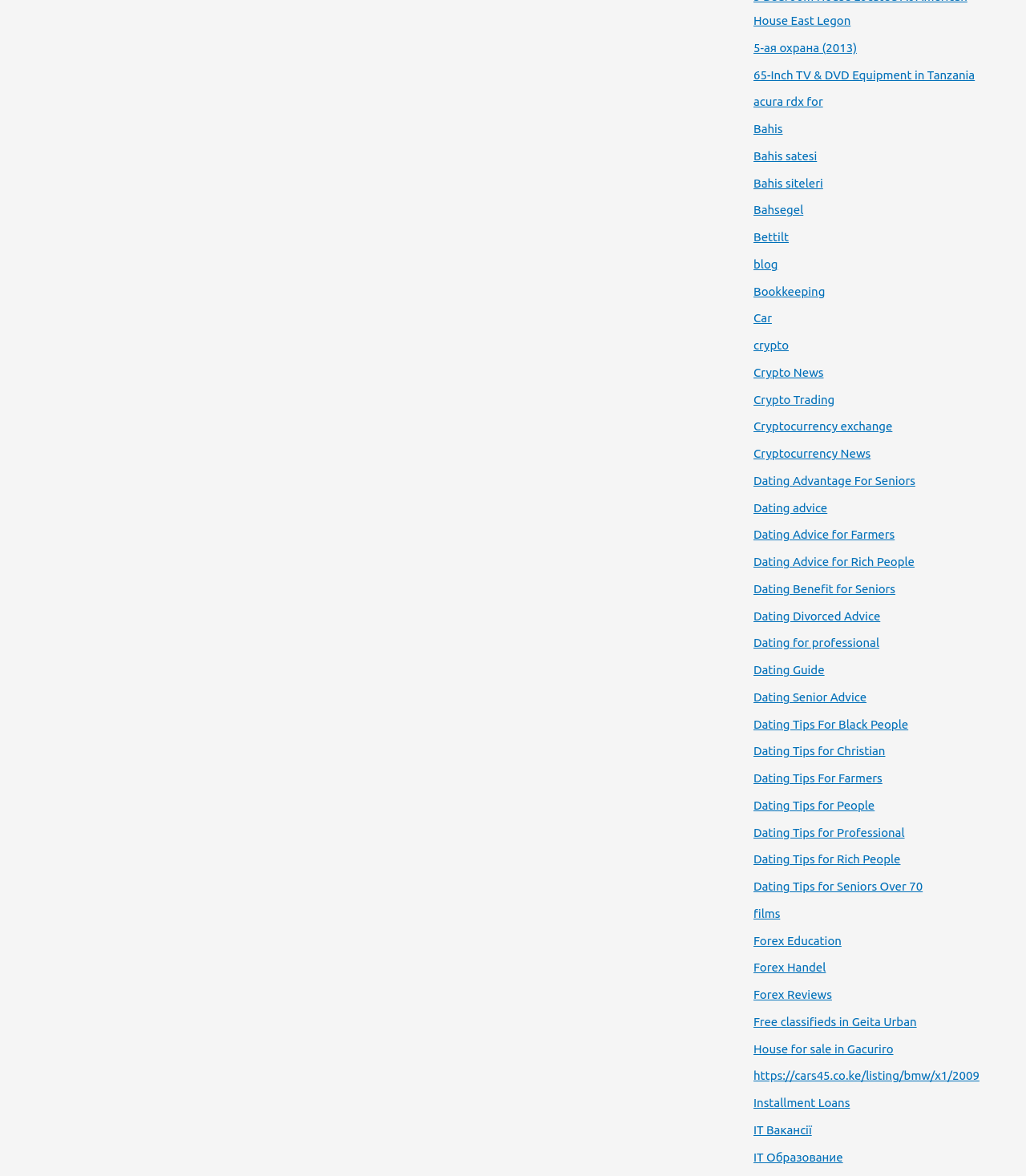What is the topic of the link at the top?
Using the image as a reference, give a one-word or short phrase answer.

5-ая охрана